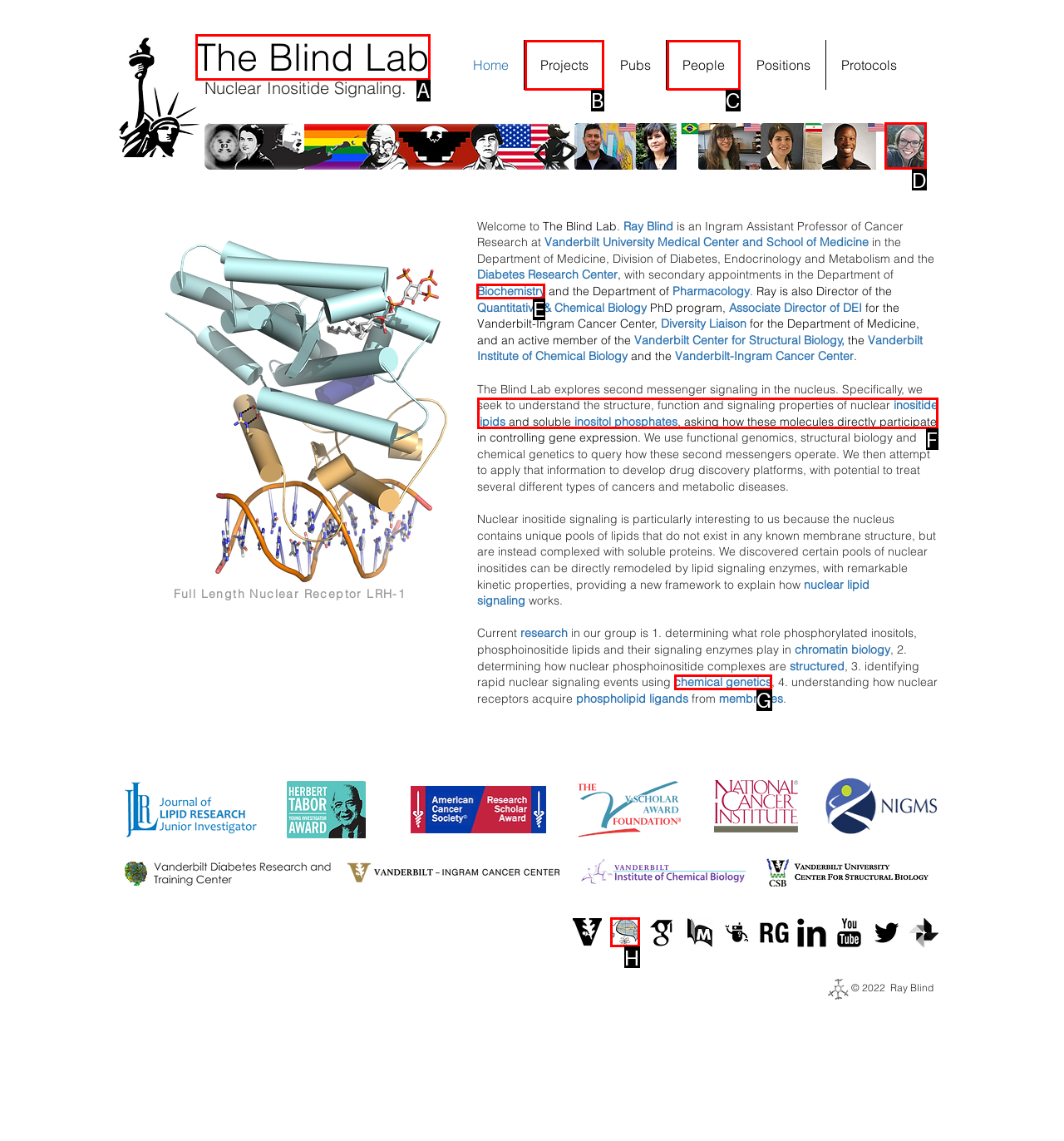Choose the letter of the element that should be clicked to complete the task: Click the 'Biochemistry' link
Answer with the letter from the possible choices.

E